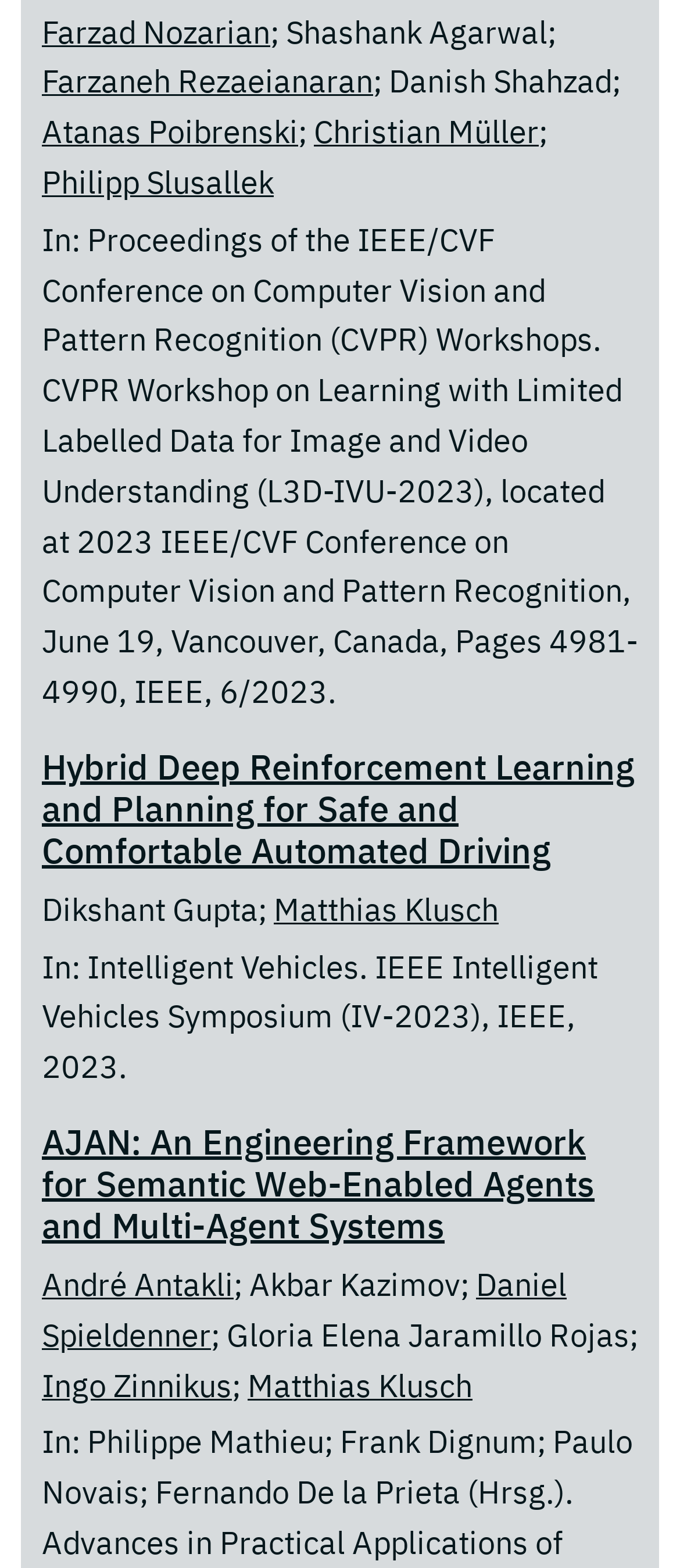Determine the bounding box coordinates for the area that needs to be clicked to fulfill this task: "Explore the work of Christian Müller". The coordinates must be given as four float numbers between 0 and 1, i.e., [left, top, right, bottom].

[0.462, 0.071, 0.792, 0.097]